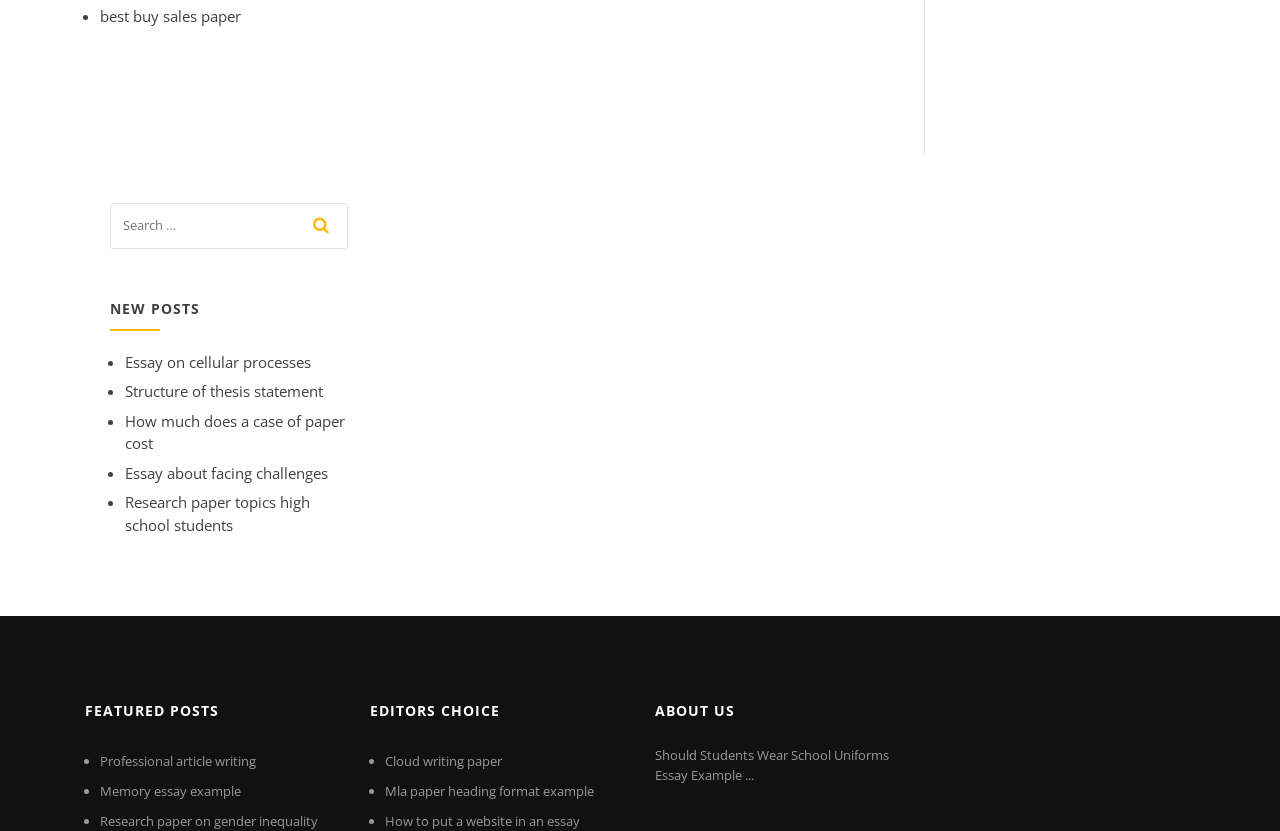What is the difference between 'FEATURED POSTS' and 'EDITORS CHOICE' sections?
Please provide a comprehensive answer based on the information in the image.

Both sections contain lists of links, but the 'FEATURED POSTS' section seems to feature a general collection of posts, while the 'EDITORS CHOICE' section appears to showcase a curated selection of posts, possibly handpicked by the editors or moderators of the website.